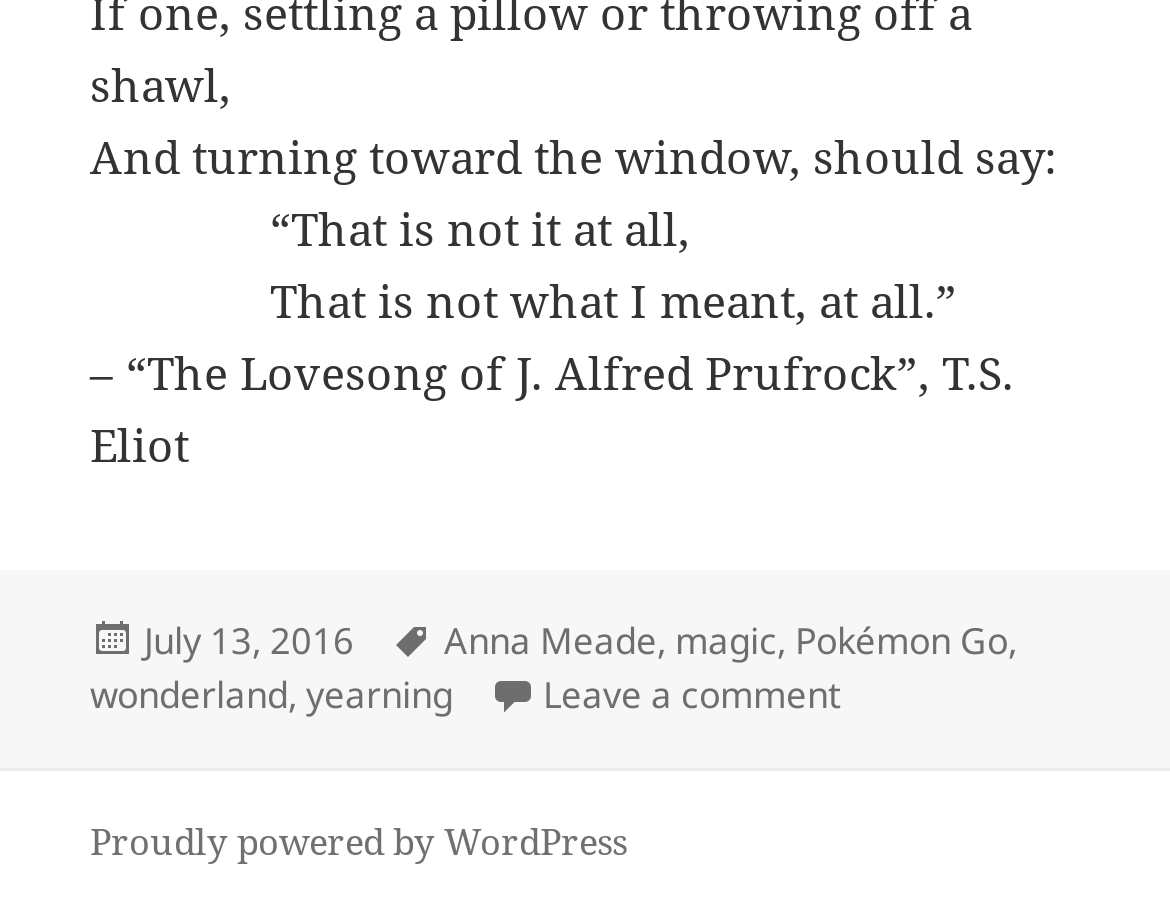What are the tags of the article?
Please answer the question as detailed as possible based on the image.

By examining the FooterAsNonLandmark element, I found the tags of the article, which are 'Anna Meade', 'magic', 'Pokémon Go', 'wonderland', and 'yearning', listed as link elements.